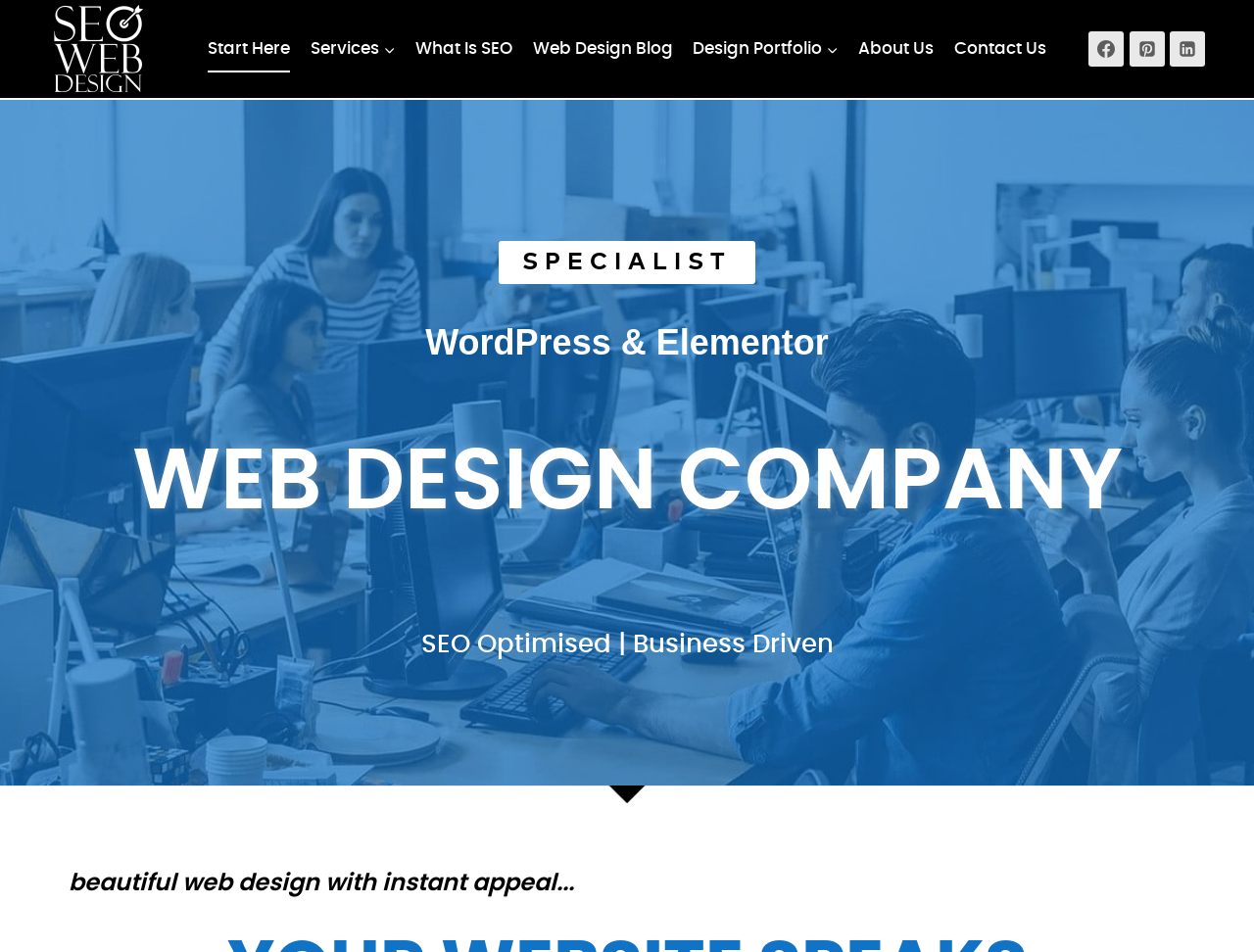What is the company's focus?
With the help of the image, please provide a detailed response to the question.

The company's focus is on ranking #1 on Google, as indicated by the meta description and the heading 'Rank #1 On Google'.